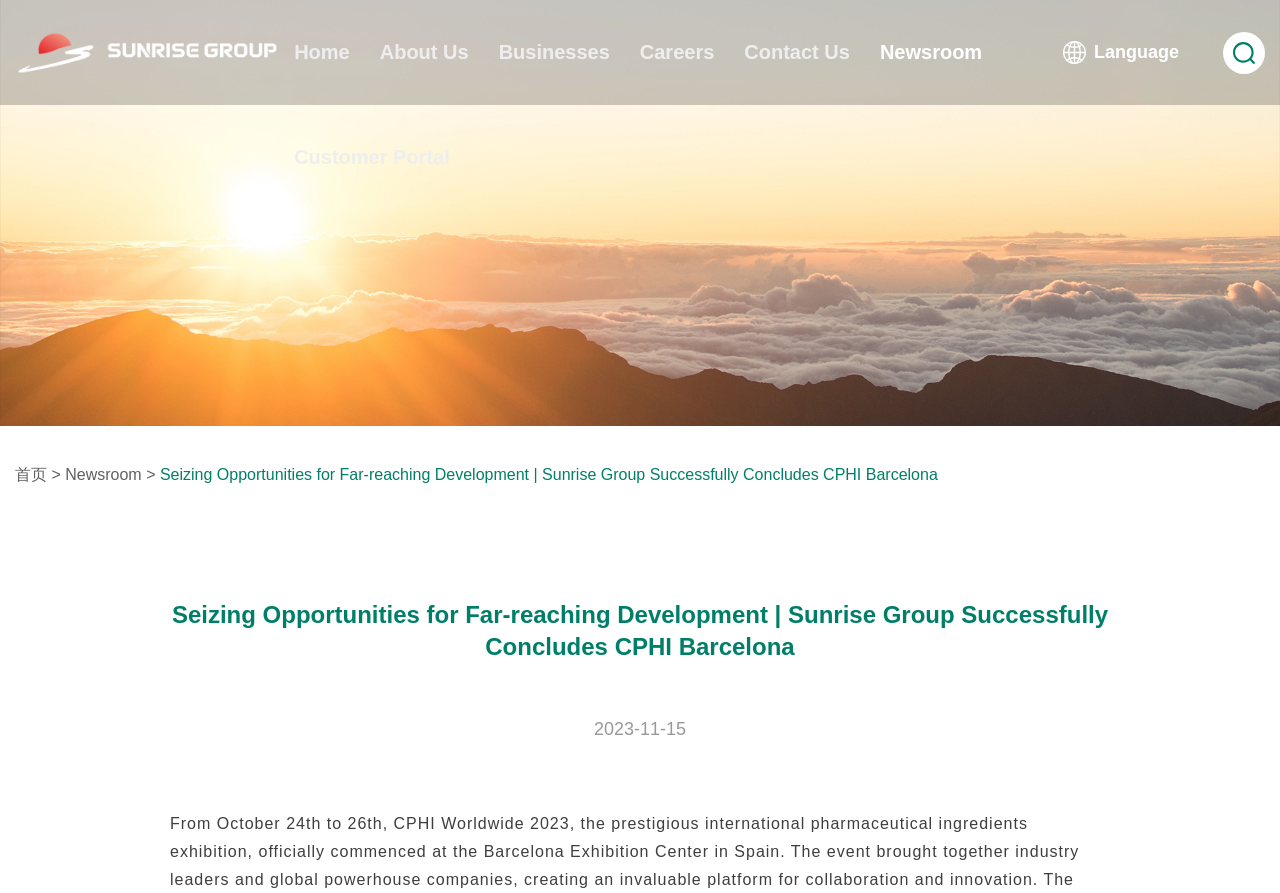Determine the bounding box of the UI component based on this description: "Careers". The bounding box coordinates should be four float values between 0 and 1, i.e., [left, top, right, bottom].

[0.5, 0.0, 0.558, 0.118]